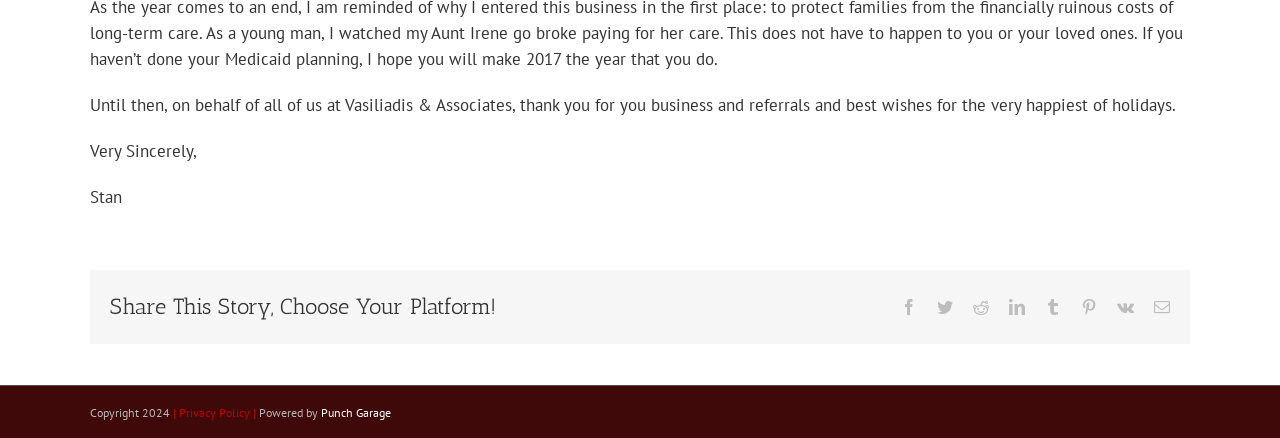For the following element description, predict the bounding box coordinates in the format (top-left x, top-left y, bottom-right x, bottom-right y). All values should be floating point numbers between 0 and 1. Description: Punch Garage

[0.251, 0.924, 0.305, 0.958]